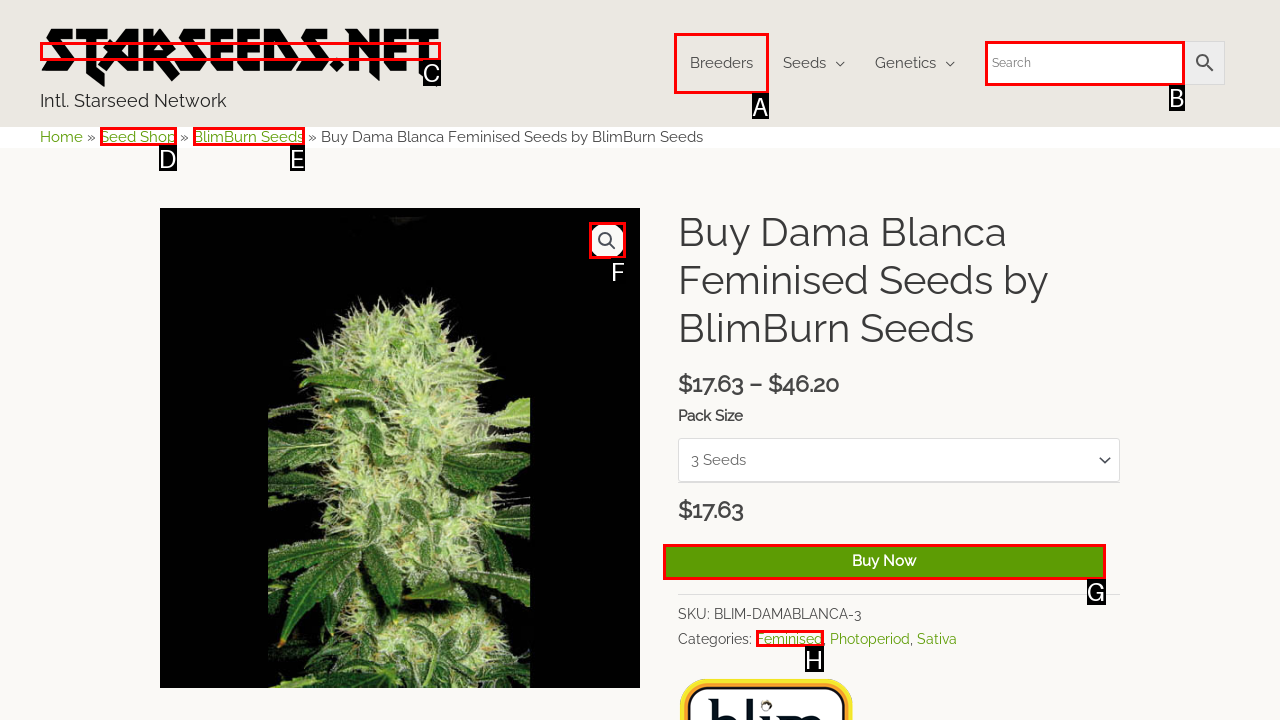Choose the letter that corresponds to the correct button to accomplish the task: Go to Breeders page
Reply with the letter of the correct selection only.

A